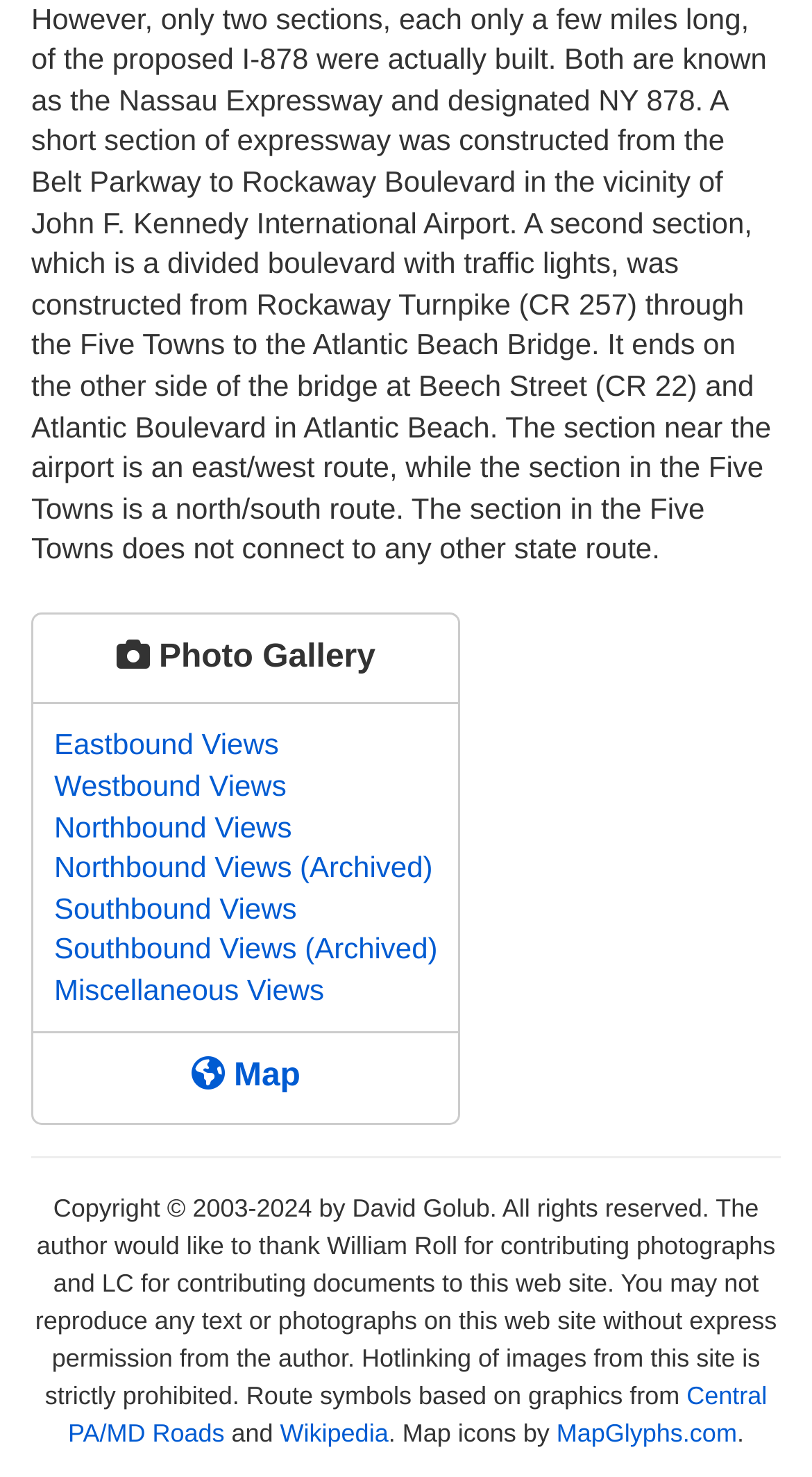Can you specify the bounding box coordinates for the region that should be clicked to fulfill this instruction: "Navigate using Navigation button".

None